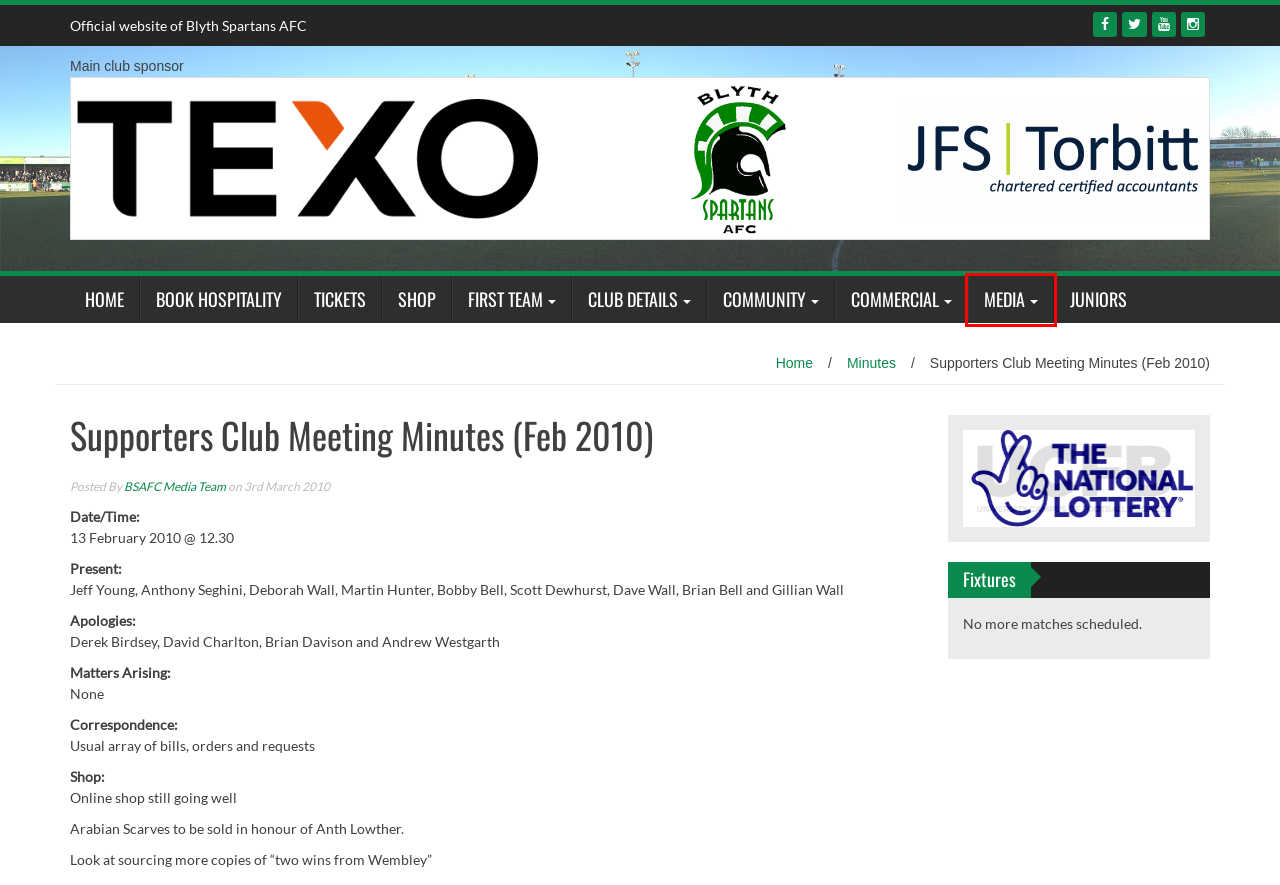Look at the given screenshot of a webpage with a red rectangle bounding box around a UI element. Pick the description that best matches the new webpage after clicking the element highlighted. The descriptions are:
A. Blyth Spartans AFC | Official website for Blyth Spartans AFC
B. BSAFC Media Team, Author at Blyth Spartans AFC
C. Minutes Archives | Blyth Spartans AFC
D. Community Archives | Blyth Spartans AFC
E. Media | Blyth Spartans AFC
F. First Team | Blyth Spartans AFC
G. Commercial Opportunities | Blyth Spartans AFC
H. Match Tickets | Blyth Spartans AFC Tickets

E